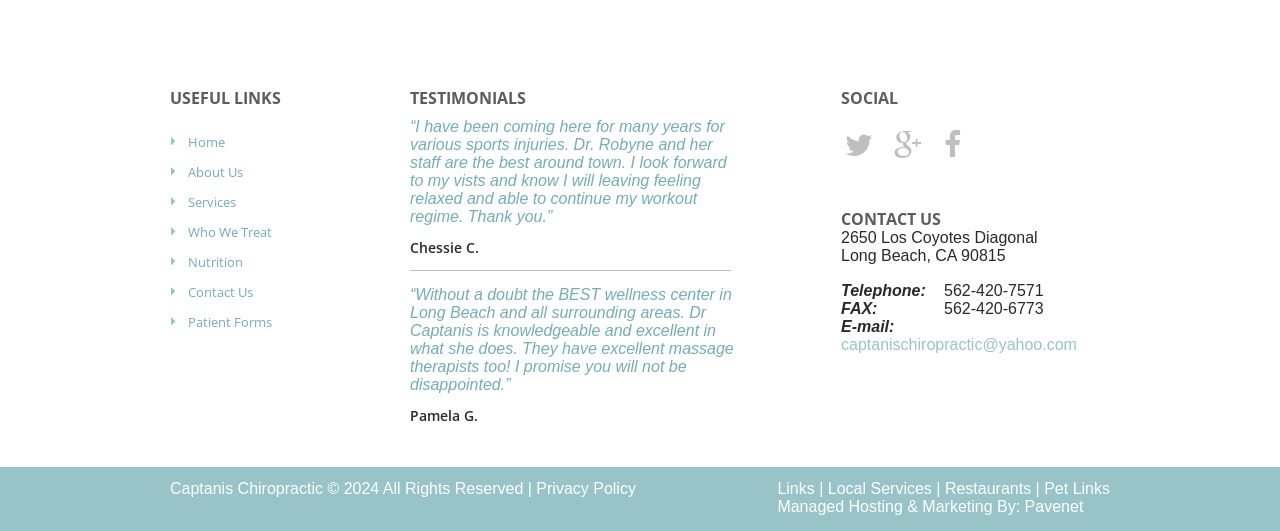Based on the element description: "Privacy Policy", identify the UI element and provide its bounding box coordinates. Use four float numbers between 0 and 1, [left, top, right, bottom].

[0.419, 0.904, 0.497, 0.936]